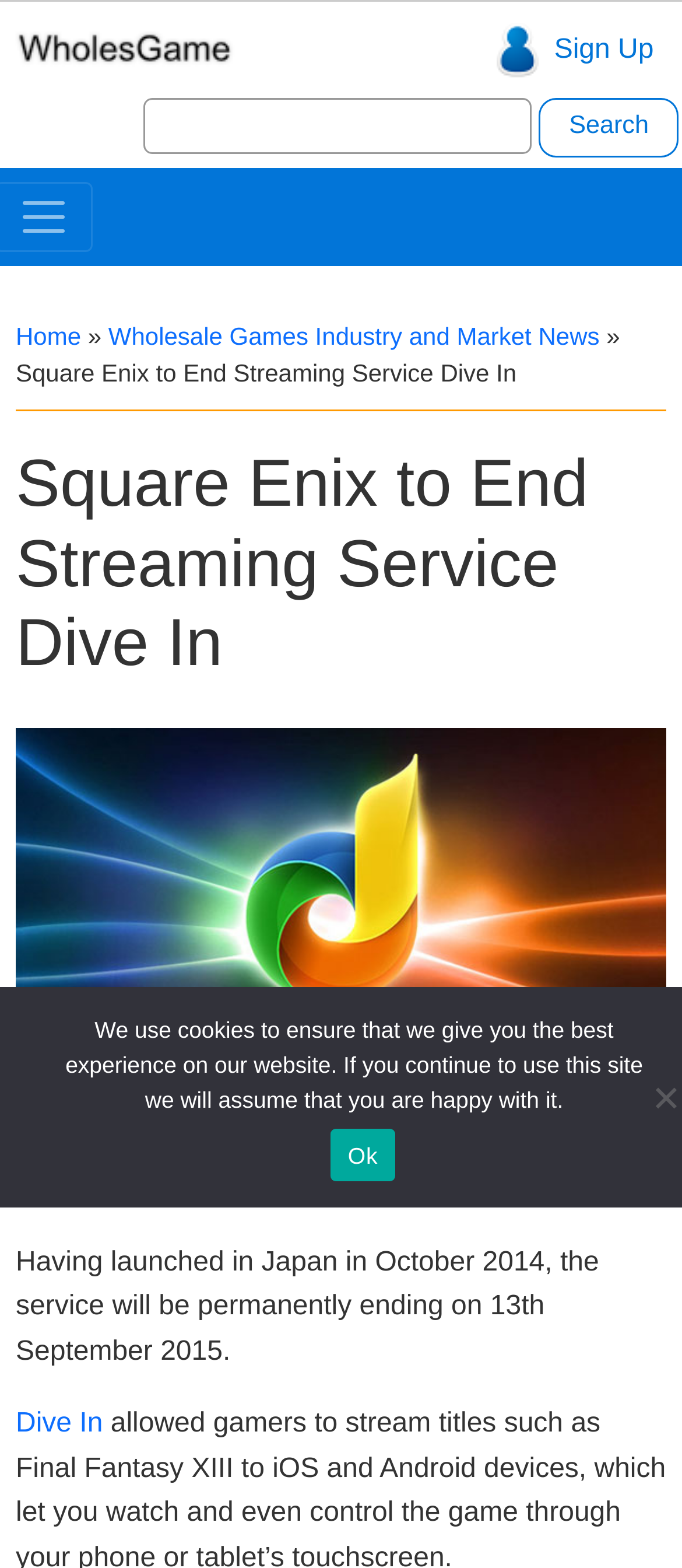Provide the bounding box coordinates of the HTML element described by the text: "Dive In". The coordinates should be in the format [left, top, right, bottom] with values between 0 and 1.

[0.023, 0.899, 0.151, 0.918]